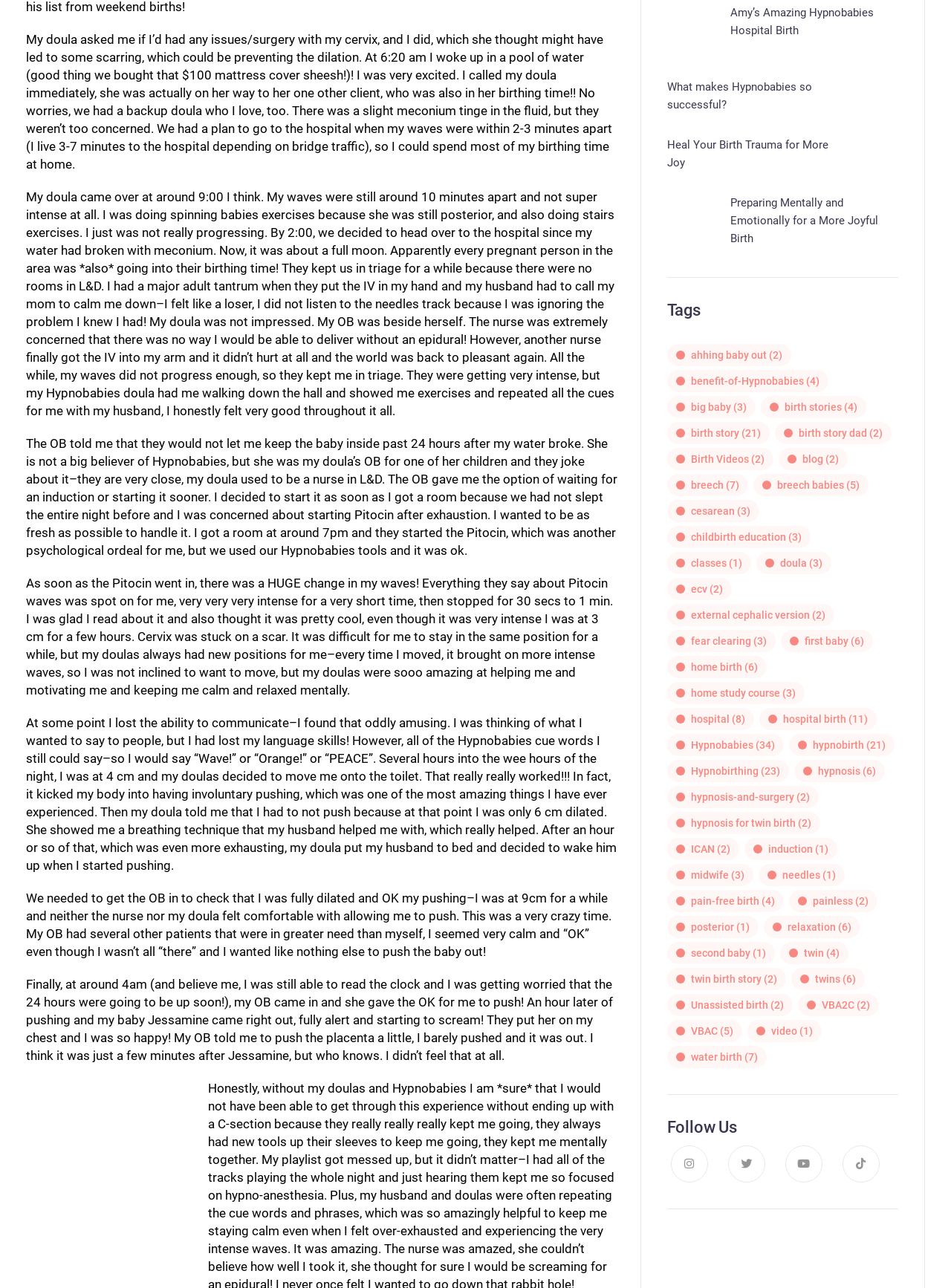Ascertain the bounding box coordinates for the UI element detailed here: "birth story dad (2)". The coordinates should be provided as [left, top, right, bottom] with each value being a float between 0 and 1.

[0.815, 0.327, 0.937, 0.345]